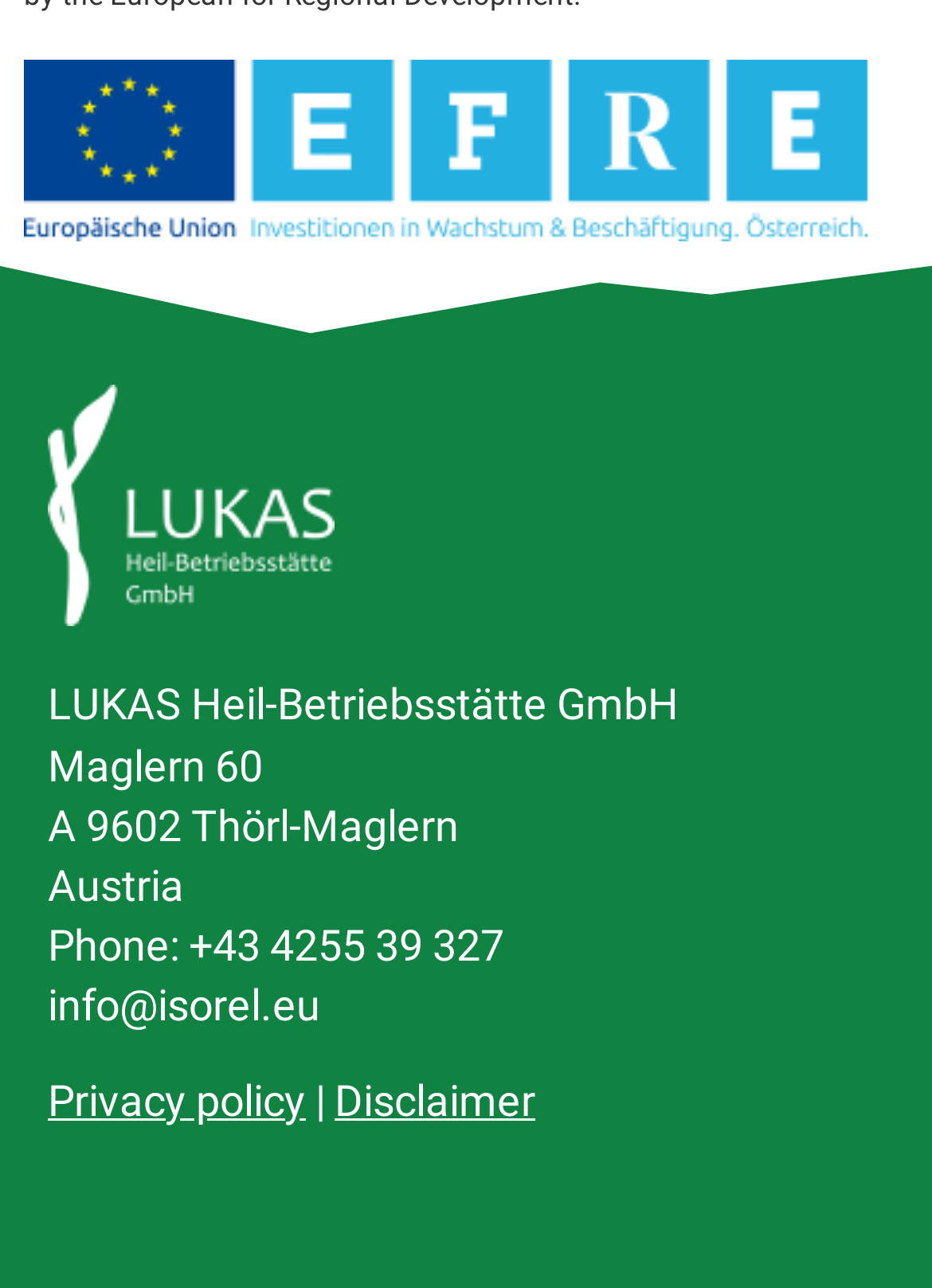Find the bounding box coordinates for the UI element whose description is: "Disclaimer". The coordinates should be four float numbers between 0 and 1, in the format [left, top, right, bottom].

[0.359, 0.835, 0.574, 0.874]